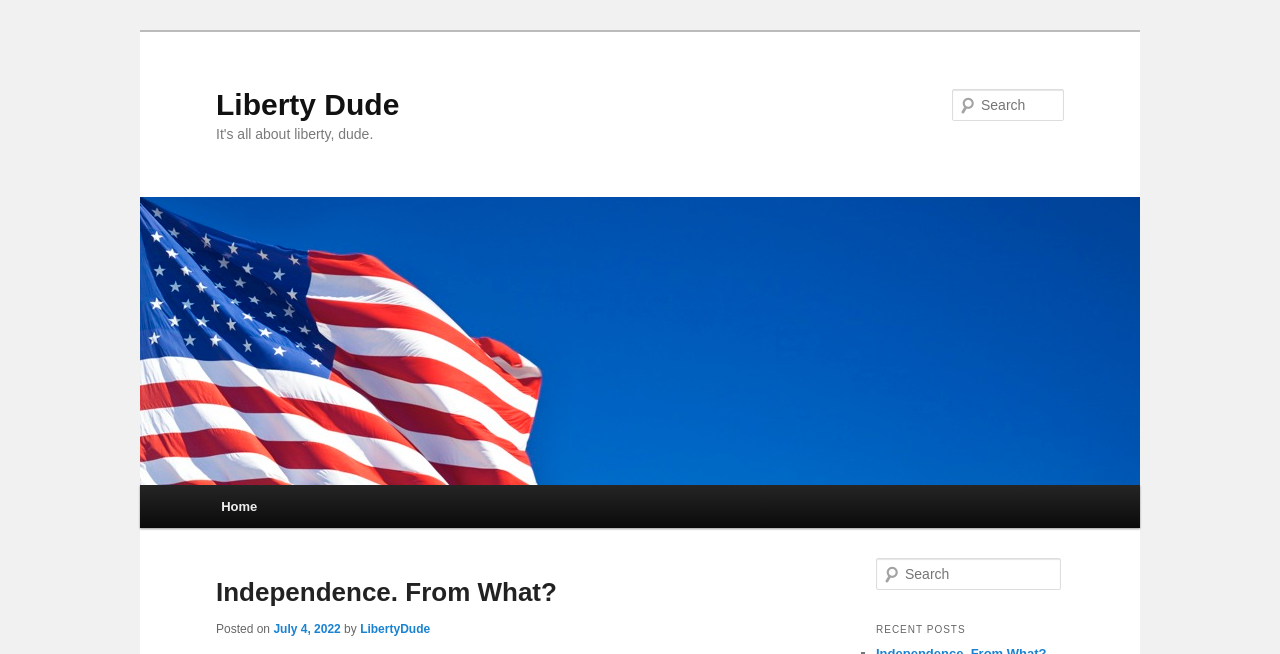From the image, can you give a detailed response to the question below:
What is the date of the latest article?

I looked at the UI elements and found a link 'July 4, 2022' next to the 'Posted on' StaticText, which indicates the date of the latest article.